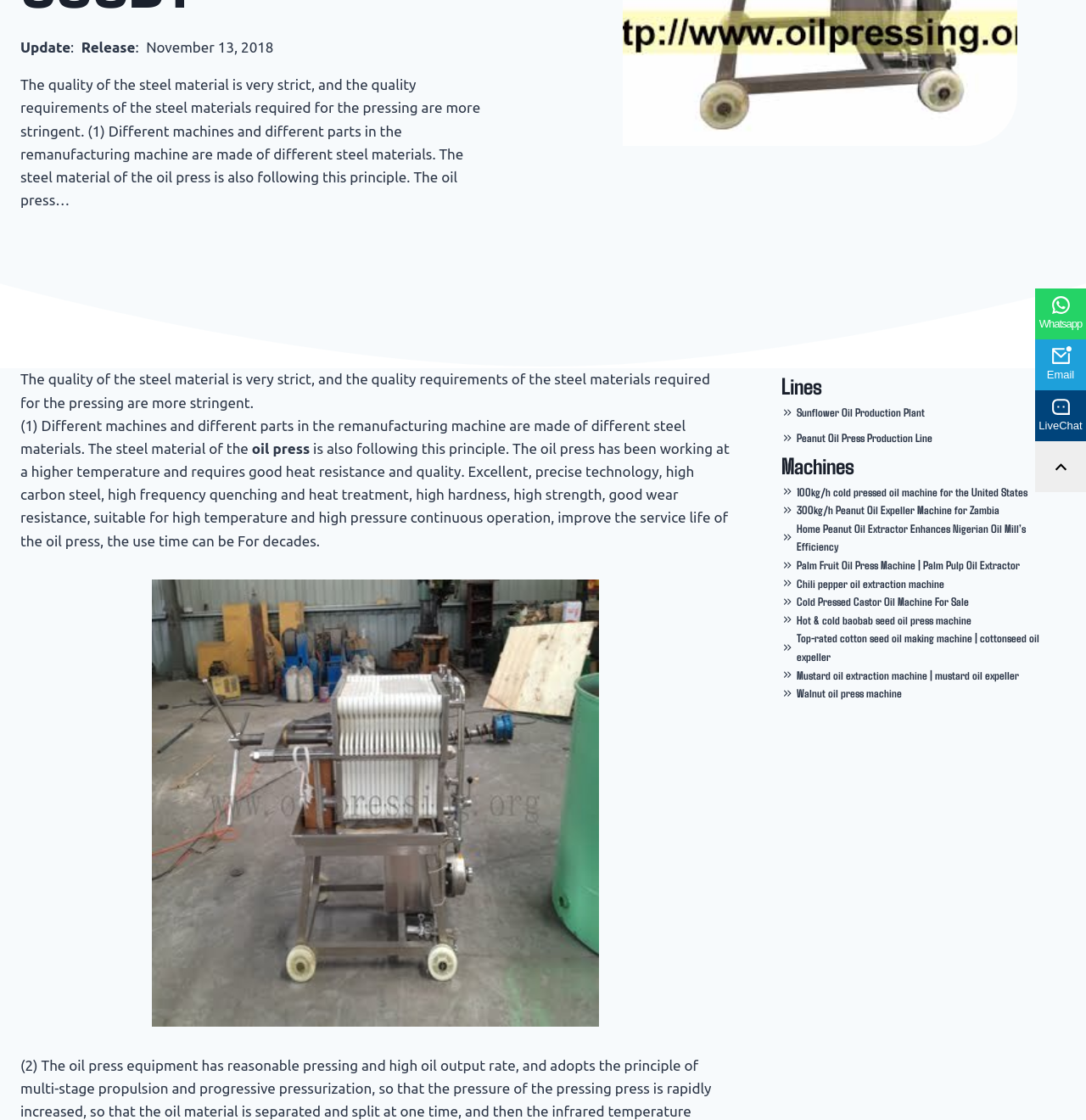Find and provide the bounding box coordinates for the UI element described here: "LiveChat". The coordinates should be given as four float numbers between 0 and 1: [left, top, right, bottom].

[0.953, 0.348, 1.0, 0.394]